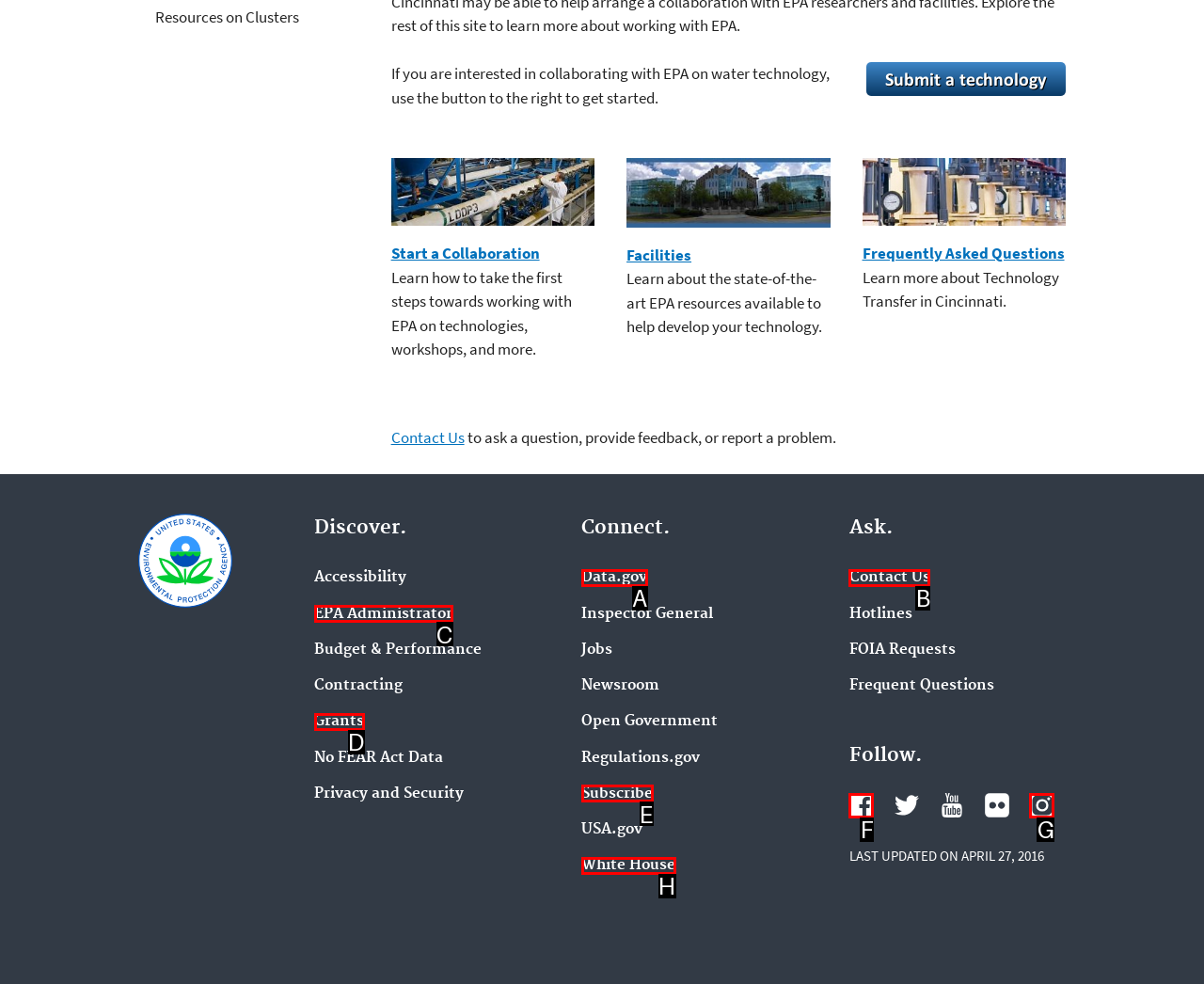Choose the HTML element that corresponds to the description: EPA Administrator
Provide the answer by selecting the letter from the given choices.

C